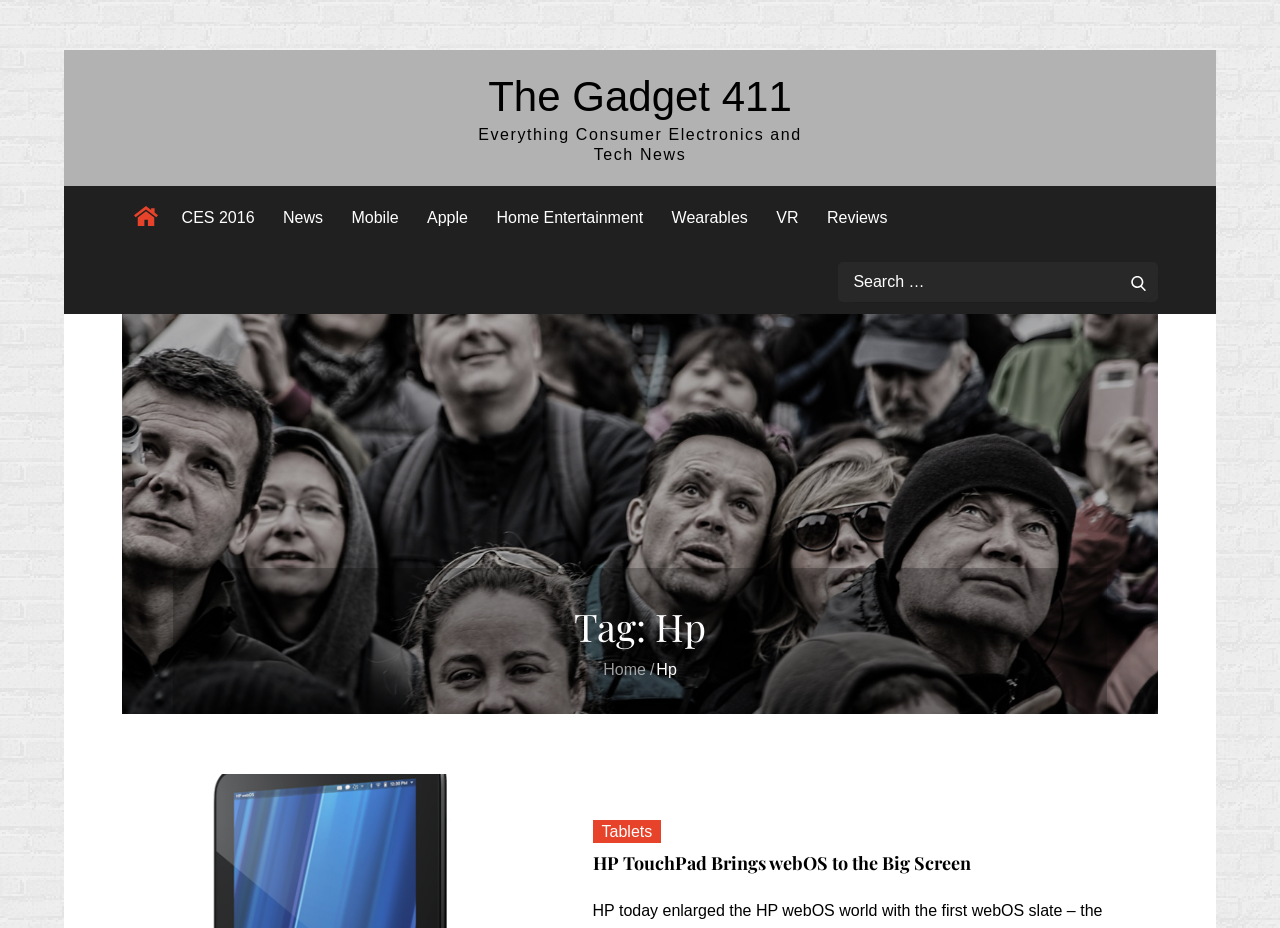Find the bounding box coordinates for the area that must be clicked to perform this action: "Visit Tablets page".

[0.463, 0.884, 0.517, 0.908]